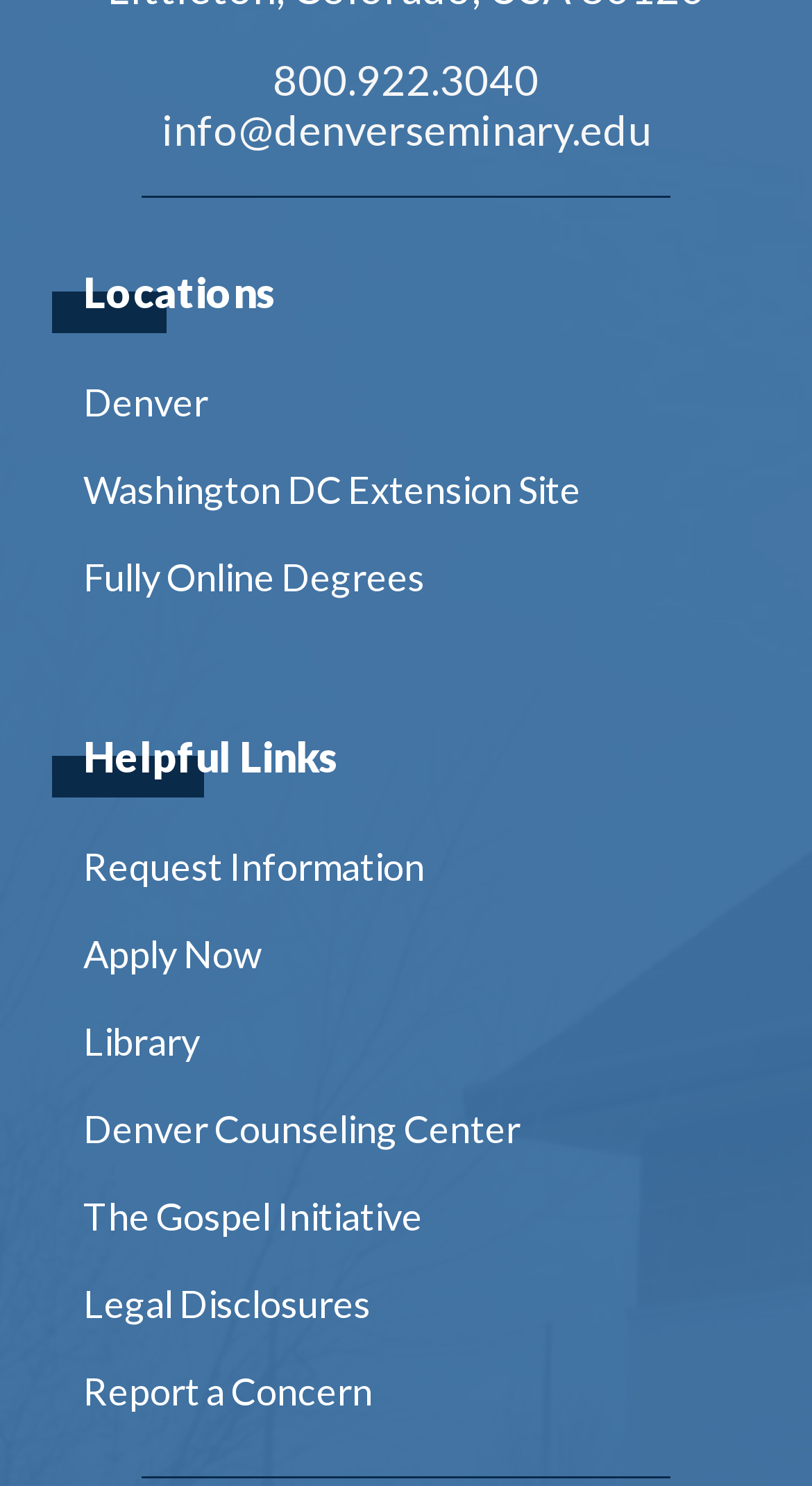Provide the bounding box coordinates for the area that should be clicked to complete the instruction: "Send an email".

[0.064, 0.07, 0.936, 0.103]